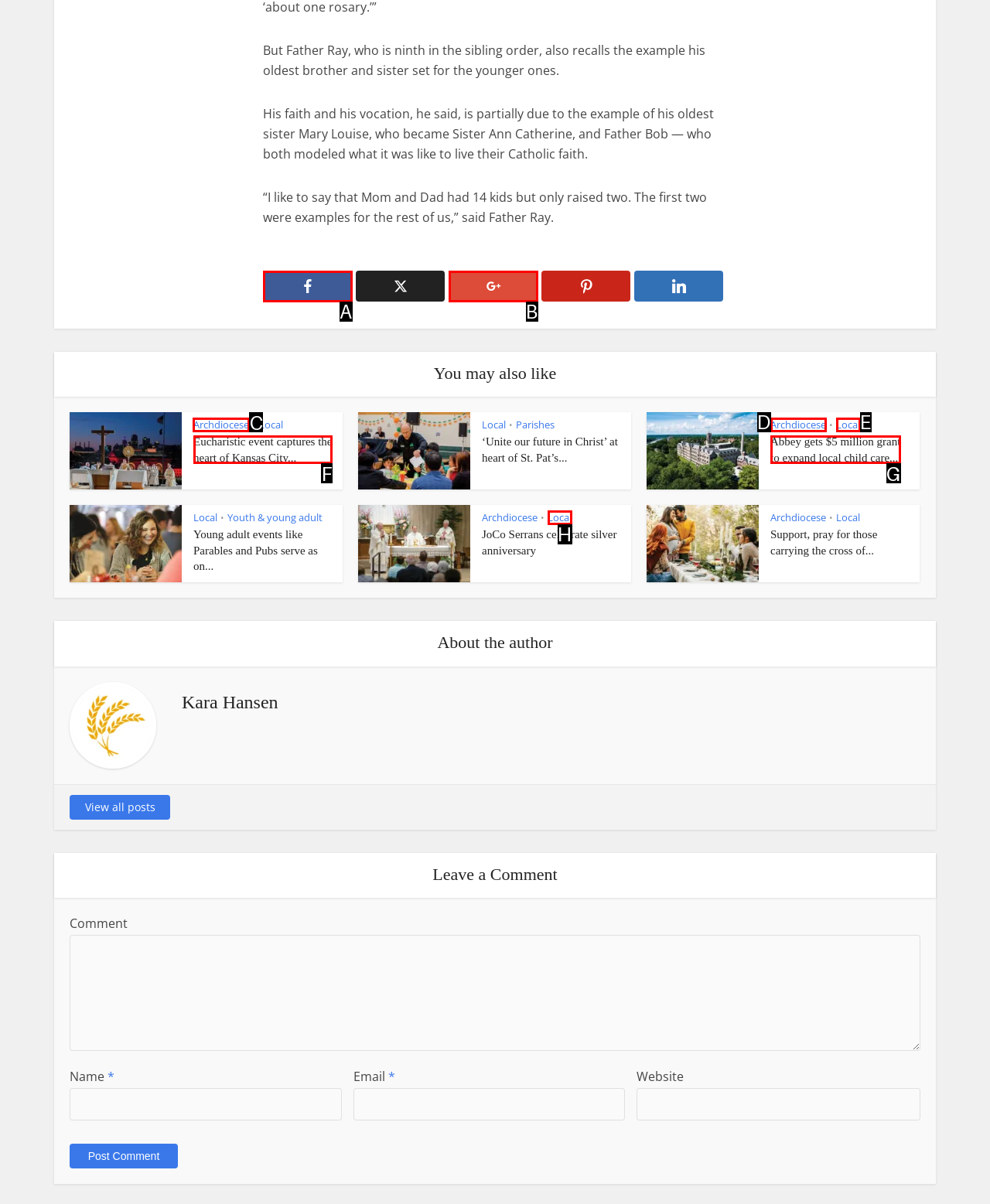Identify the letter of the correct UI element to fulfill the task: Check the useful link about systemic racism from the given options in the screenshot.

None